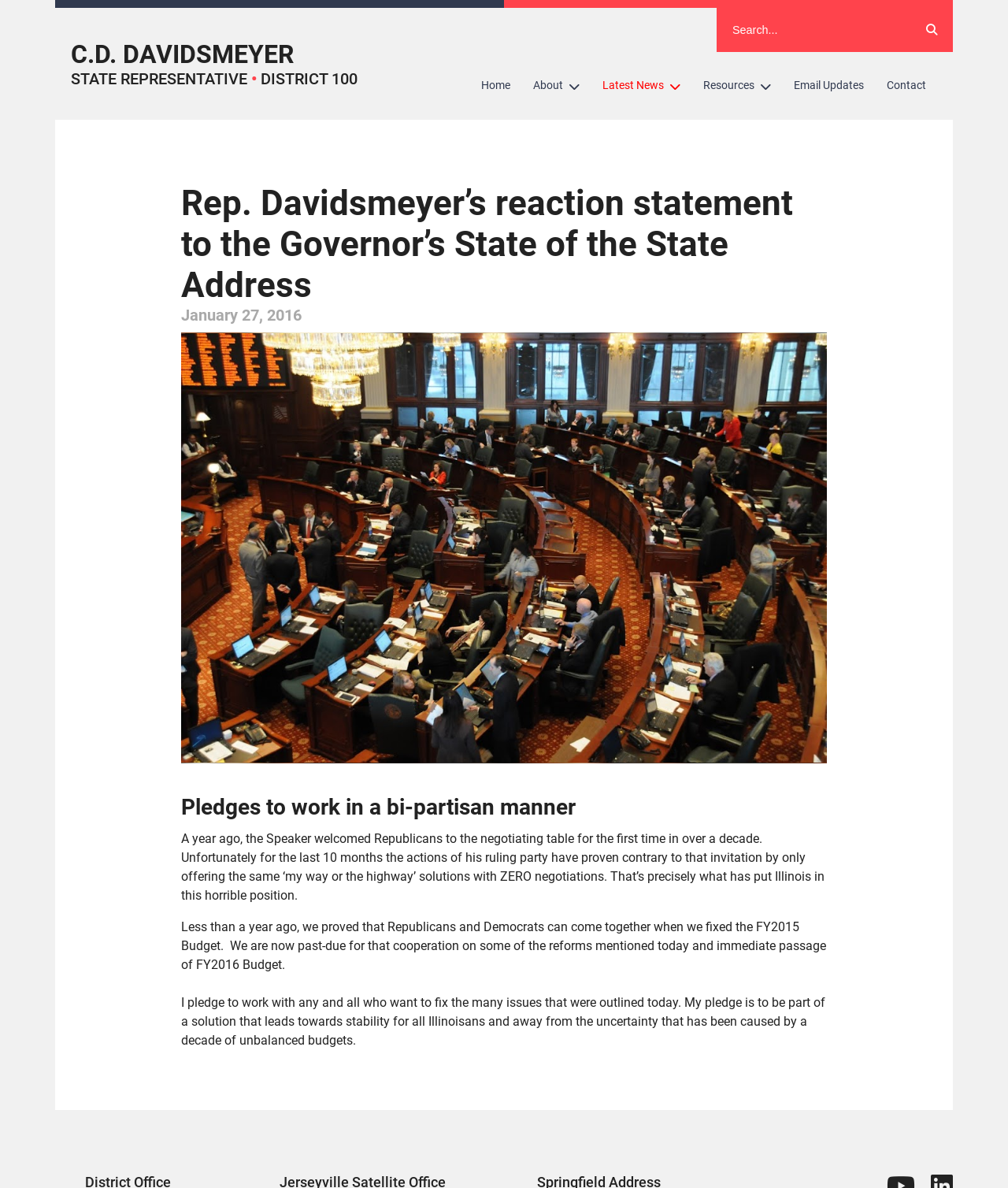What is the date of the reaction statement?
Please give a detailed and elaborate answer to the question based on the image.

I found the answer by looking at the heading with the date 'January 27, 2016' below the main title of the webpage.